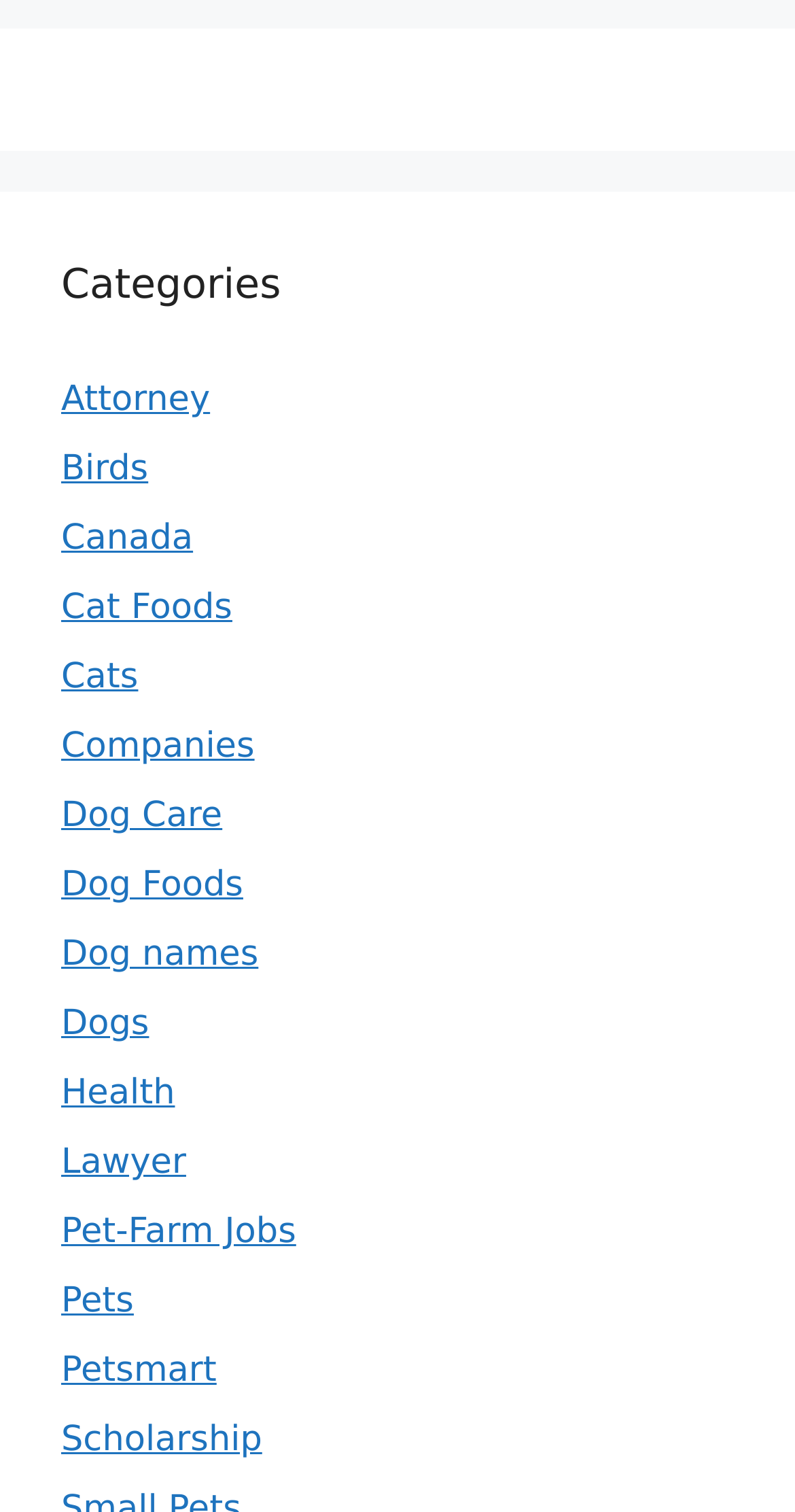Find the bounding box coordinates for the area you need to click to carry out the instruction: "View Cat Foods". The coordinates should be four float numbers between 0 and 1, indicated as [left, top, right, bottom].

[0.077, 0.389, 0.292, 0.416]